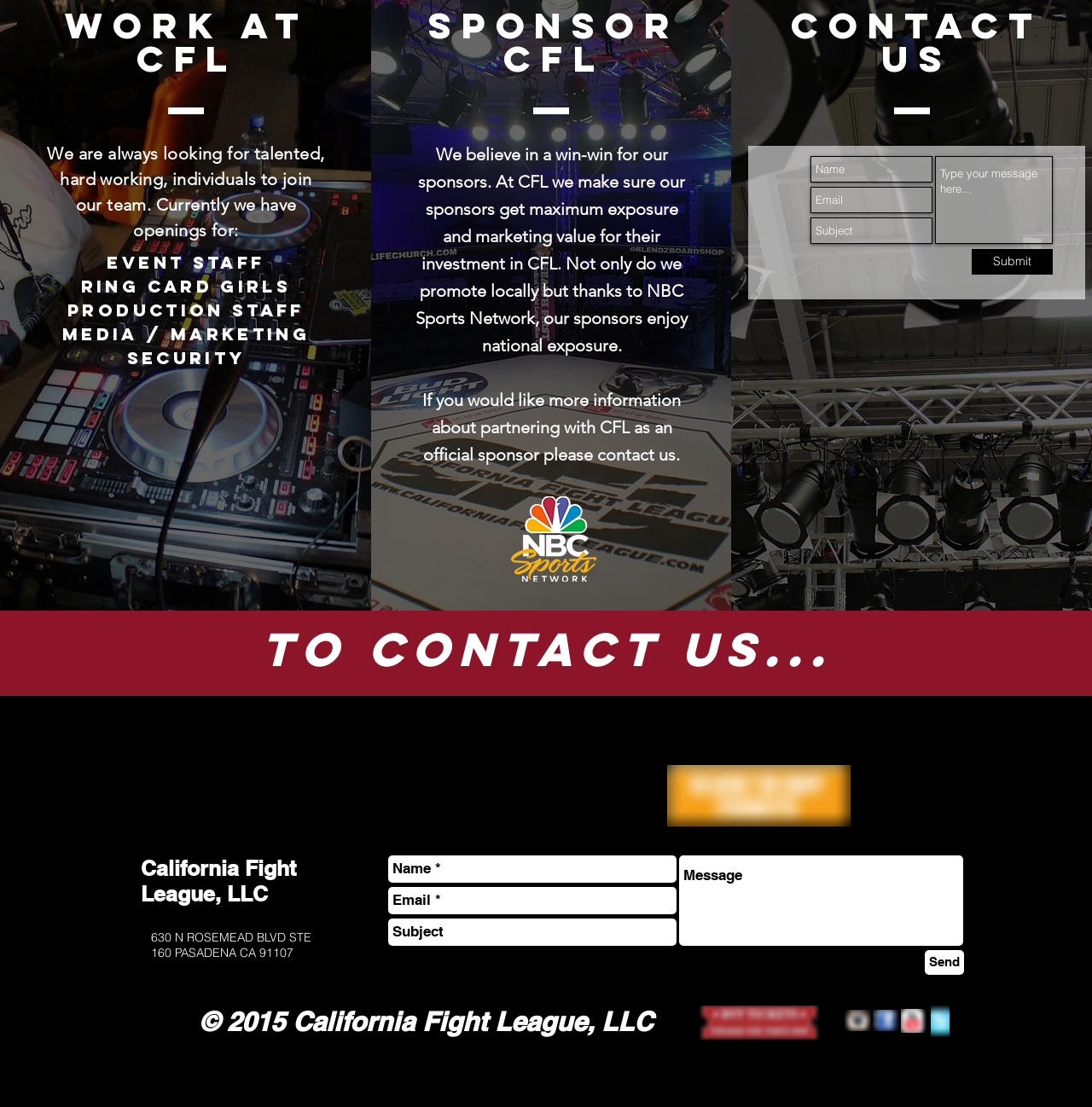Please find the bounding box coordinates in the format (top-left x, top-left y, bottom-right x, bottom-right y) for the given element description. Ensure the coordinates are floating point numbers between 0 and 1. Description: aria-label="Email *" name="email" placeholder="Email *"

[0.355, 0.801, 0.62, 0.826]